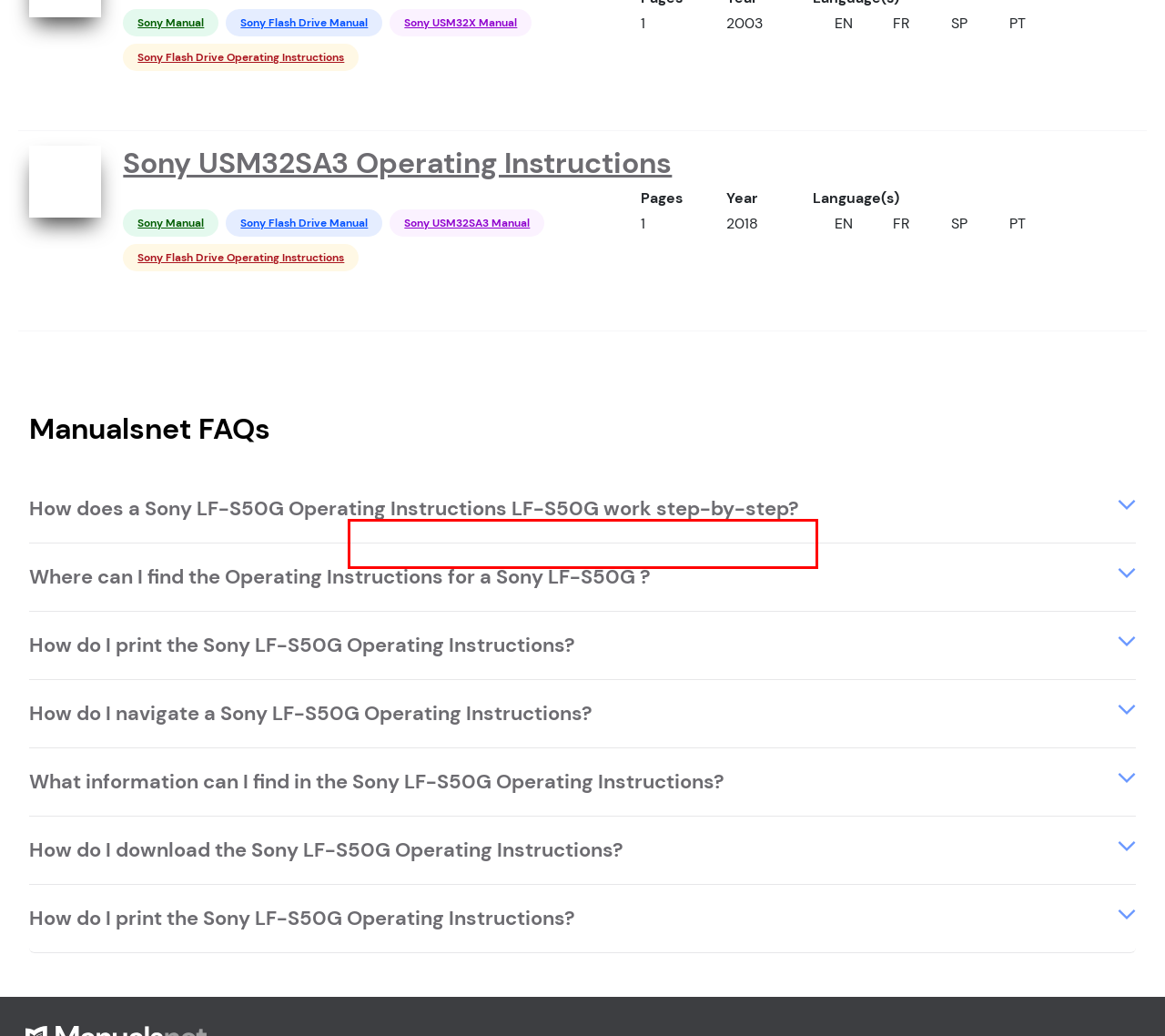There is a UI element on the webpage screenshot marked by a red bounding box. Extract and generate the text content from within this red box.

Is the Bluetooth LED flashing? It means the firmware of your speaker has been updated; it will stop flashing on its own.